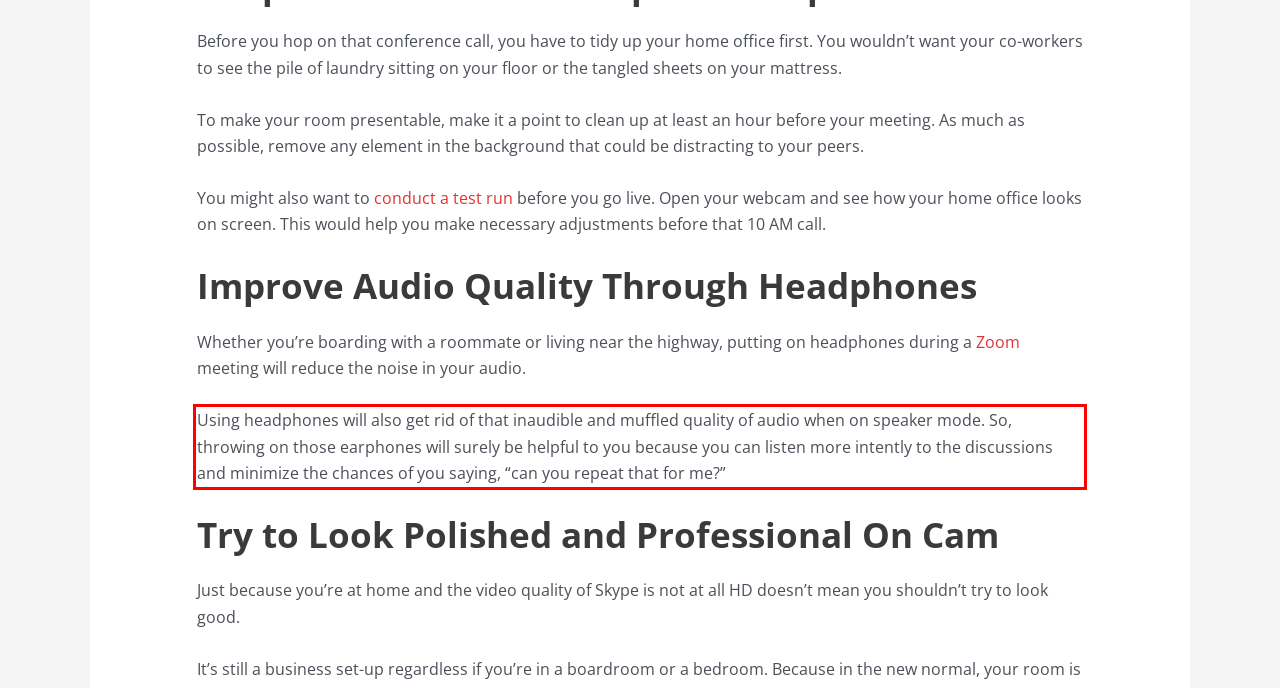You have a screenshot of a webpage where a UI element is enclosed in a red rectangle. Perform OCR to capture the text inside this red rectangle.

Using headphones will also get rid of that inaudible and muffled quality of audio when on speaker mode. So, throwing on those earphones will surely be helpful to you because you can listen more intently to the discussions and minimize the chances of you saying, “can you repeat that for me?”